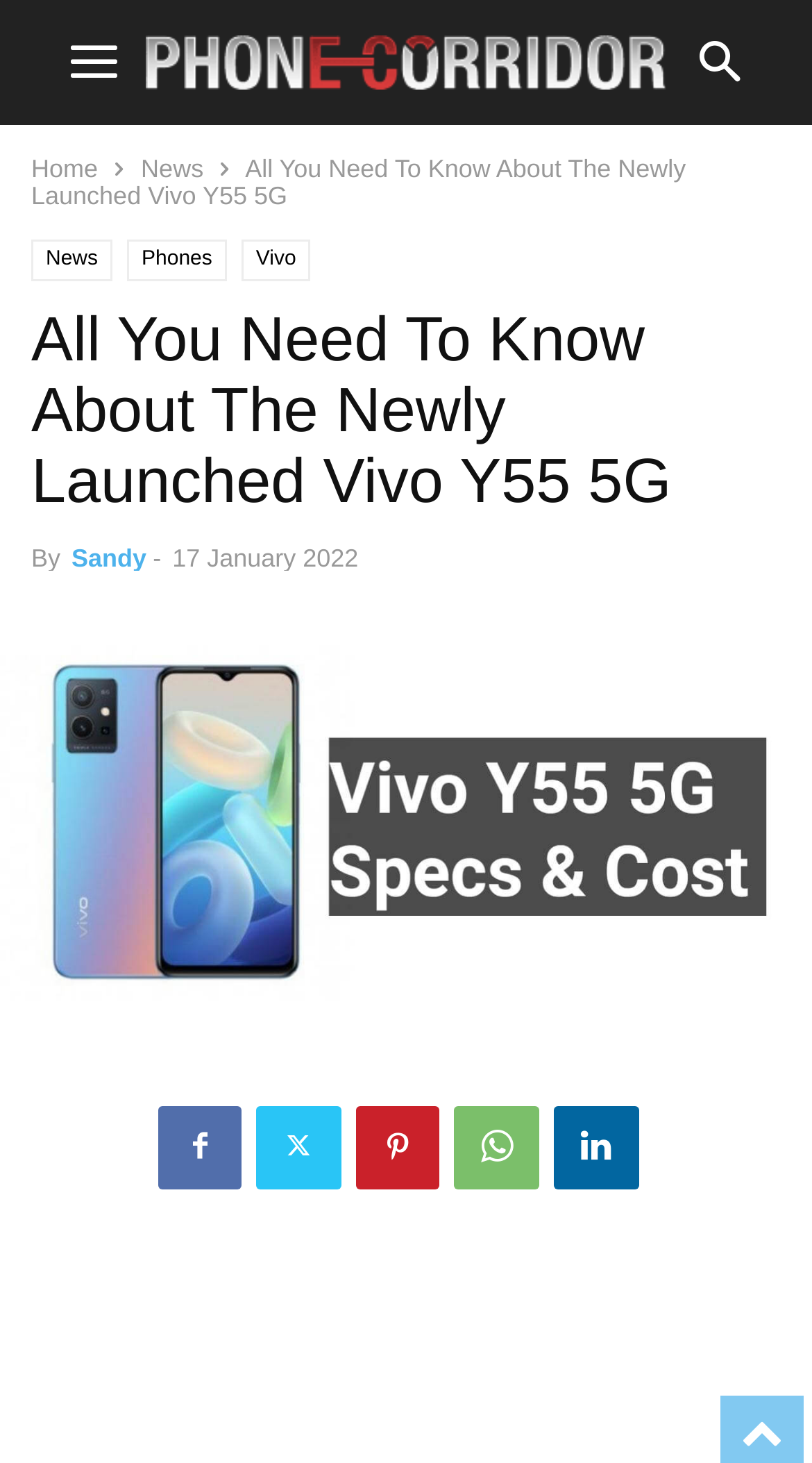Carefully examine the image and provide an in-depth answer to the question: When was the article published?

The publication date of the article can be found in the section below the heading, where it says '17 January 2022'. This section provides information about when the article was published.